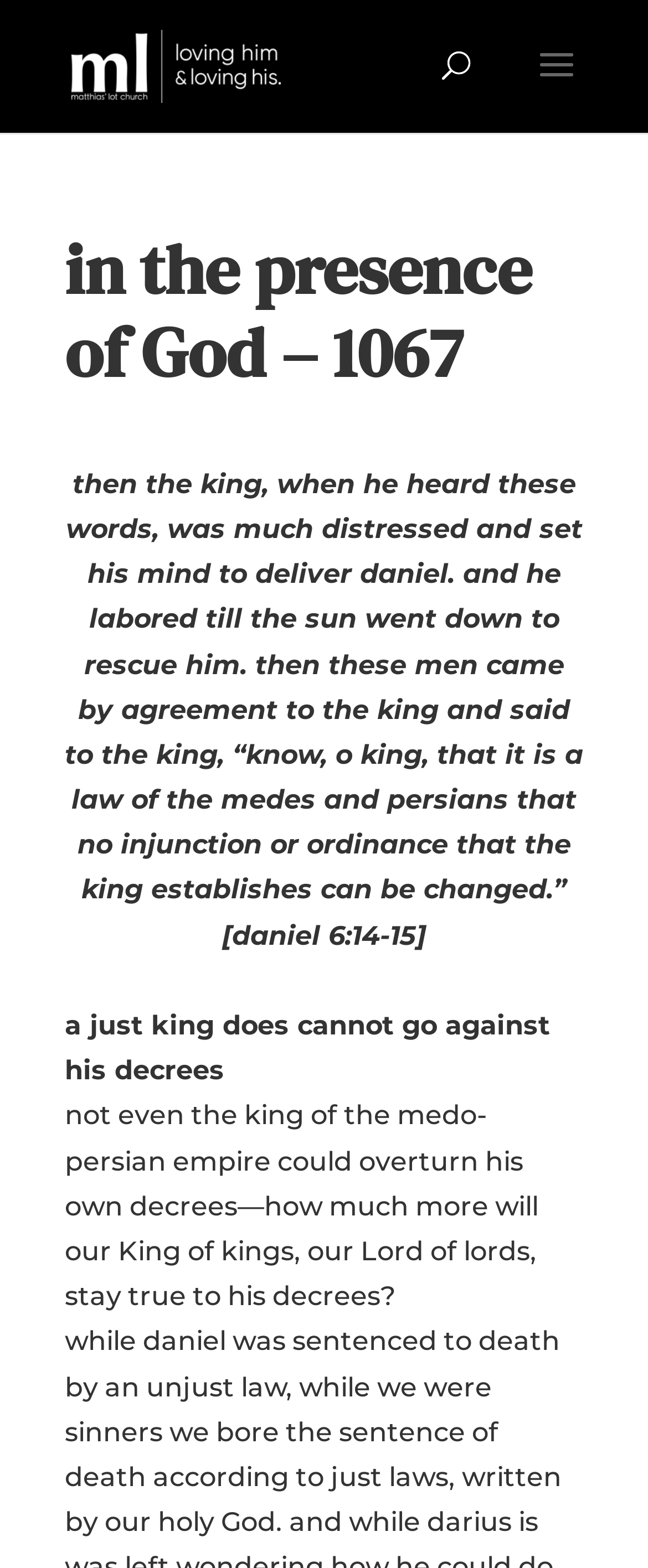What is the characteristic of a just king?
Please answer the question with a detailed and comprehensive explanation.

According to the passage, 'a just king does cannot go against his decrees'. This implies that a just king is characterized by not being able to go against his own decrees.